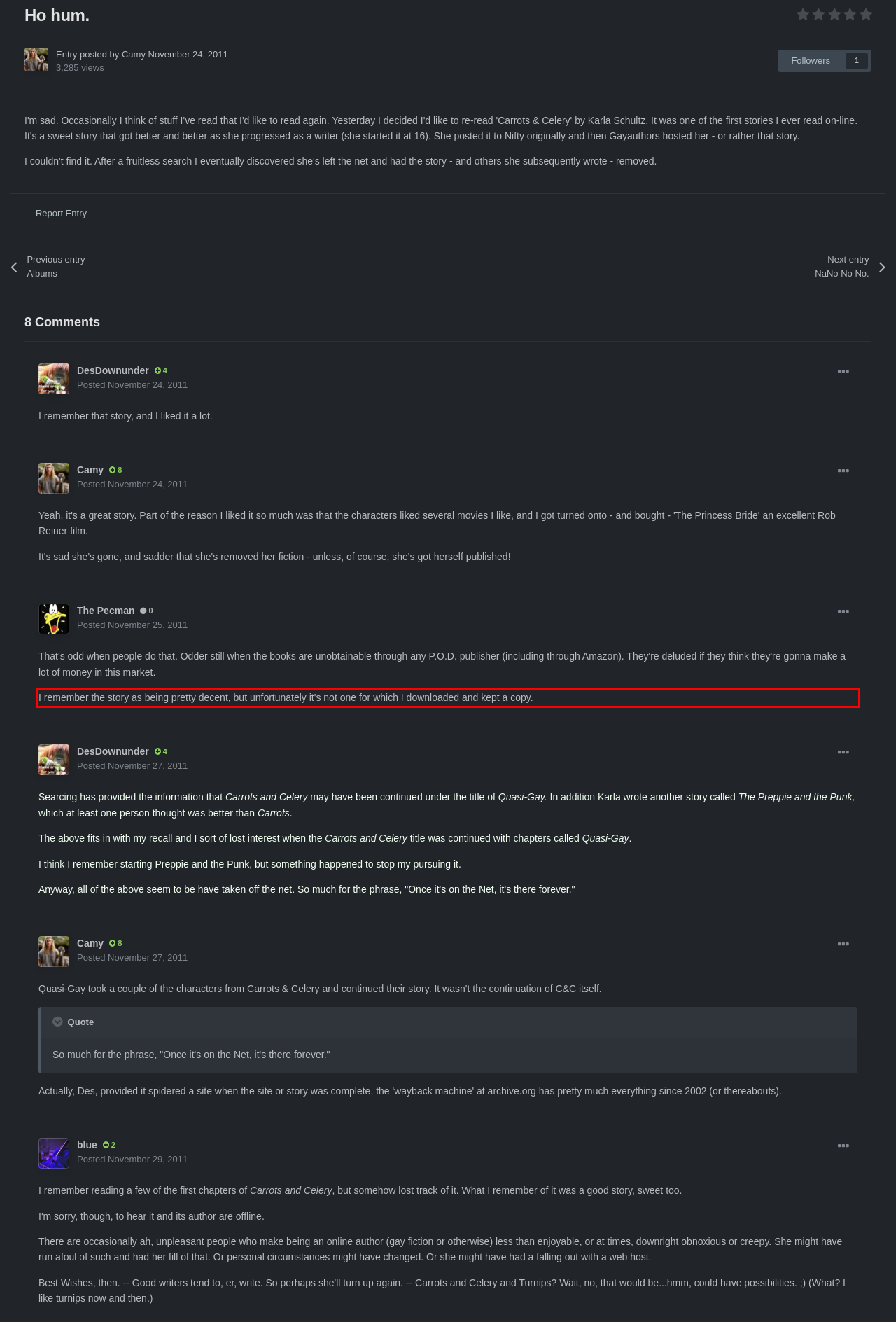You have a screenshot with a red rectangle around a UI element. Recognize and extract the text within this red bounding box using OCR.

I remember the story as being pretty decent, but unfortunately it's not one for which I downloaded and kept a copy.